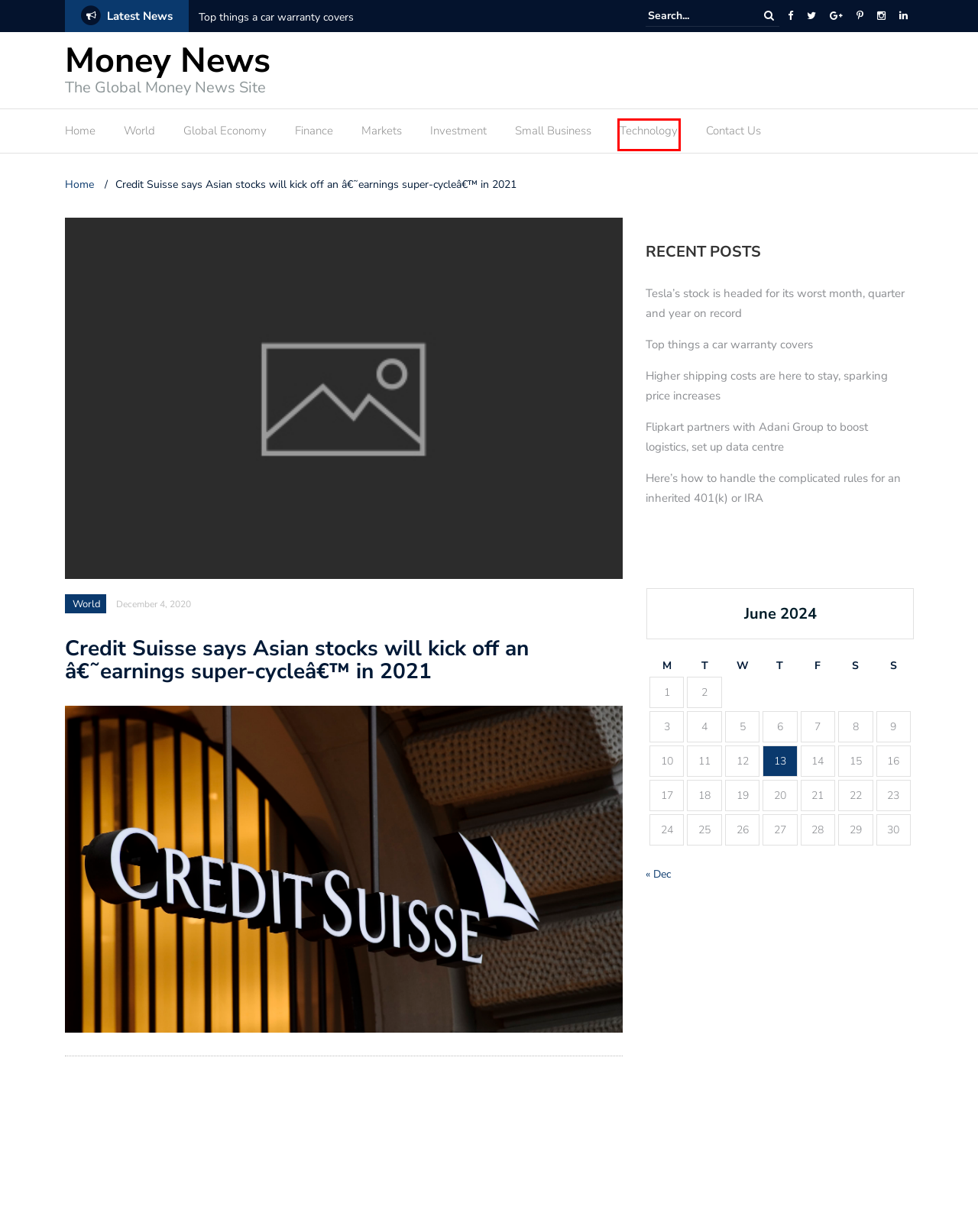You are looking at a screenshot of a webpage with a red bounding box around an element. Determine the best matching webpage description for the new webpage resulting from clicking the element in the red bounding box. Here are the descriptions:
A. Tesla’s stock is headed for its worst month, quarter and year on record %% - Money News
B. Investment Archives %% - Money News
C. Technology Archives %% - Money News
D. Global Economy Archives %% - Money News
E. Contact Us %% - Money News
F. Finance Archives %% - Money News
G. HomePage %% - Money News
H. Top things a car warranty covers %% - Money News

C